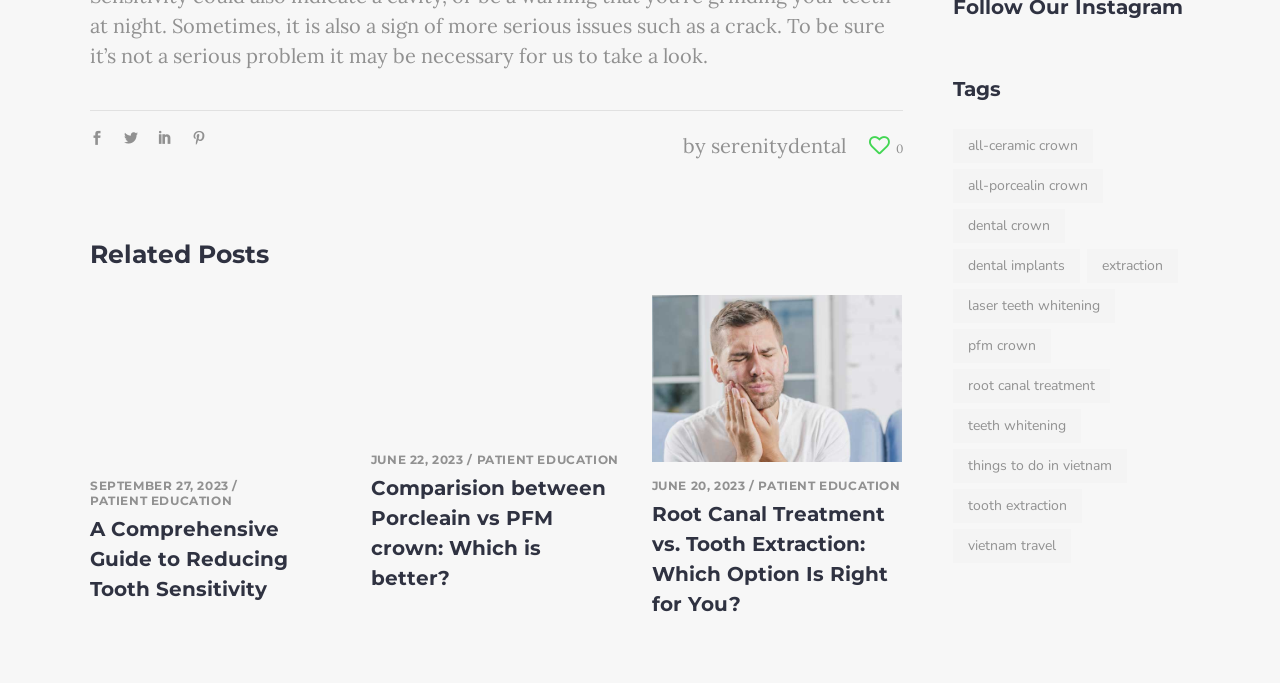Use a single word or phrase to respond to the question:
What is the text of the first link?

serenitydental